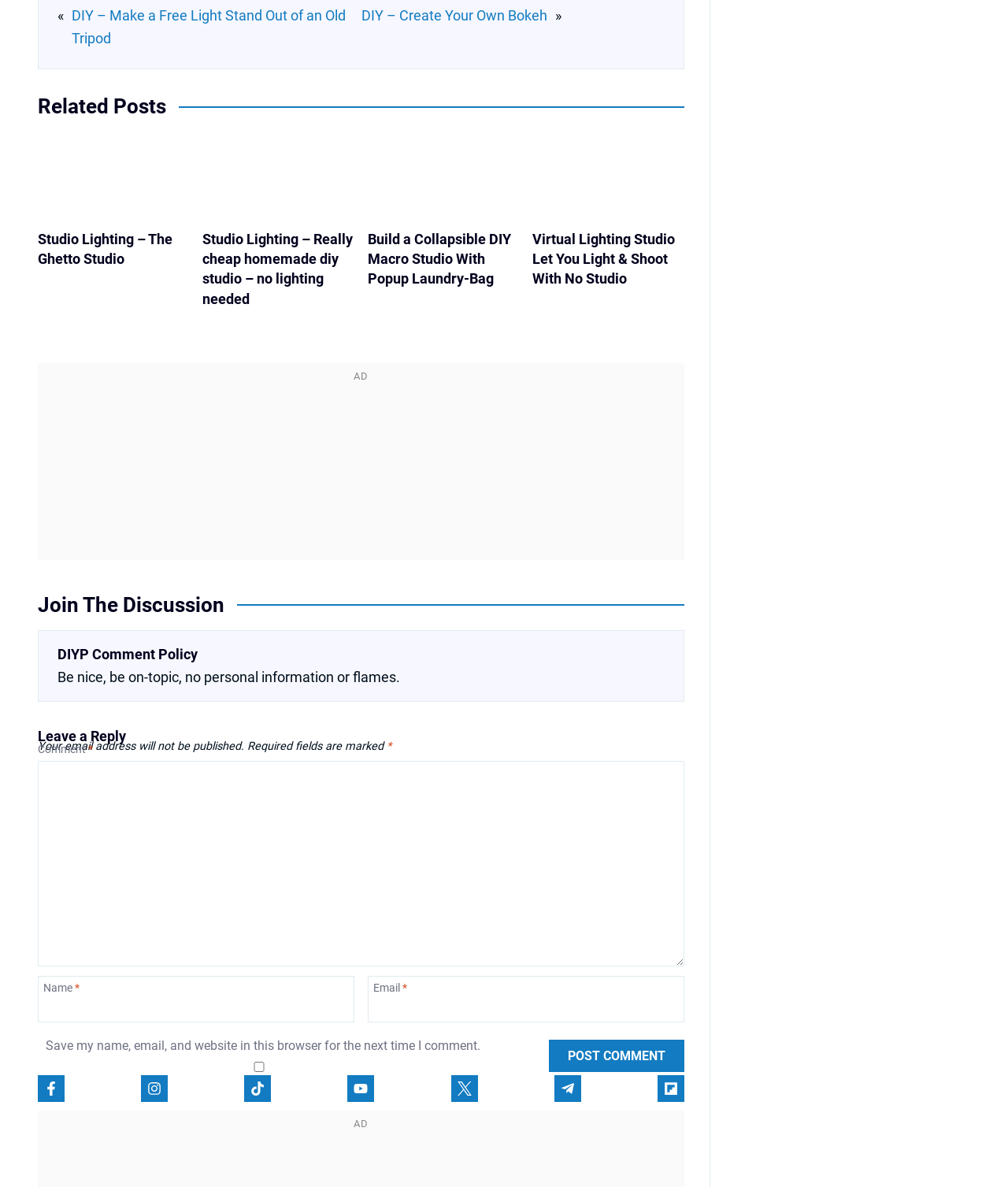Identify the bounding box coordinates of the region that needs to be clicked to carry out this instruction: "Enter your name". Provide these coordinates as four float numbers ranging from 0 to 1, i.e., [left, top, right, bottom].

[0.038, 0.822, 0.352, 0.861]